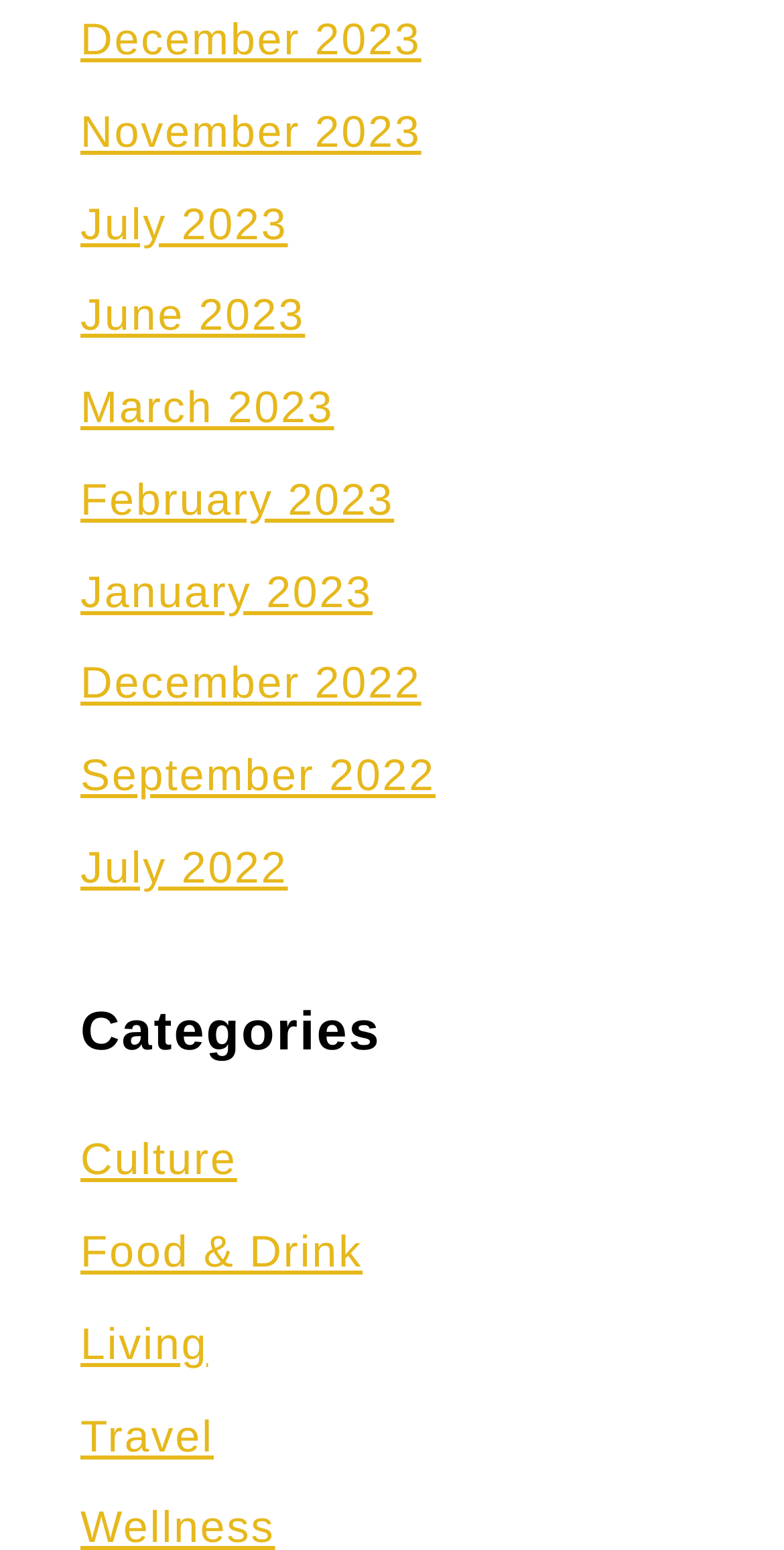Identify the bounding box coordinates necessary to click and complete the given instruction: "Check July 2022 archives".

[0.103, 0.543, 0.367, 0.576]